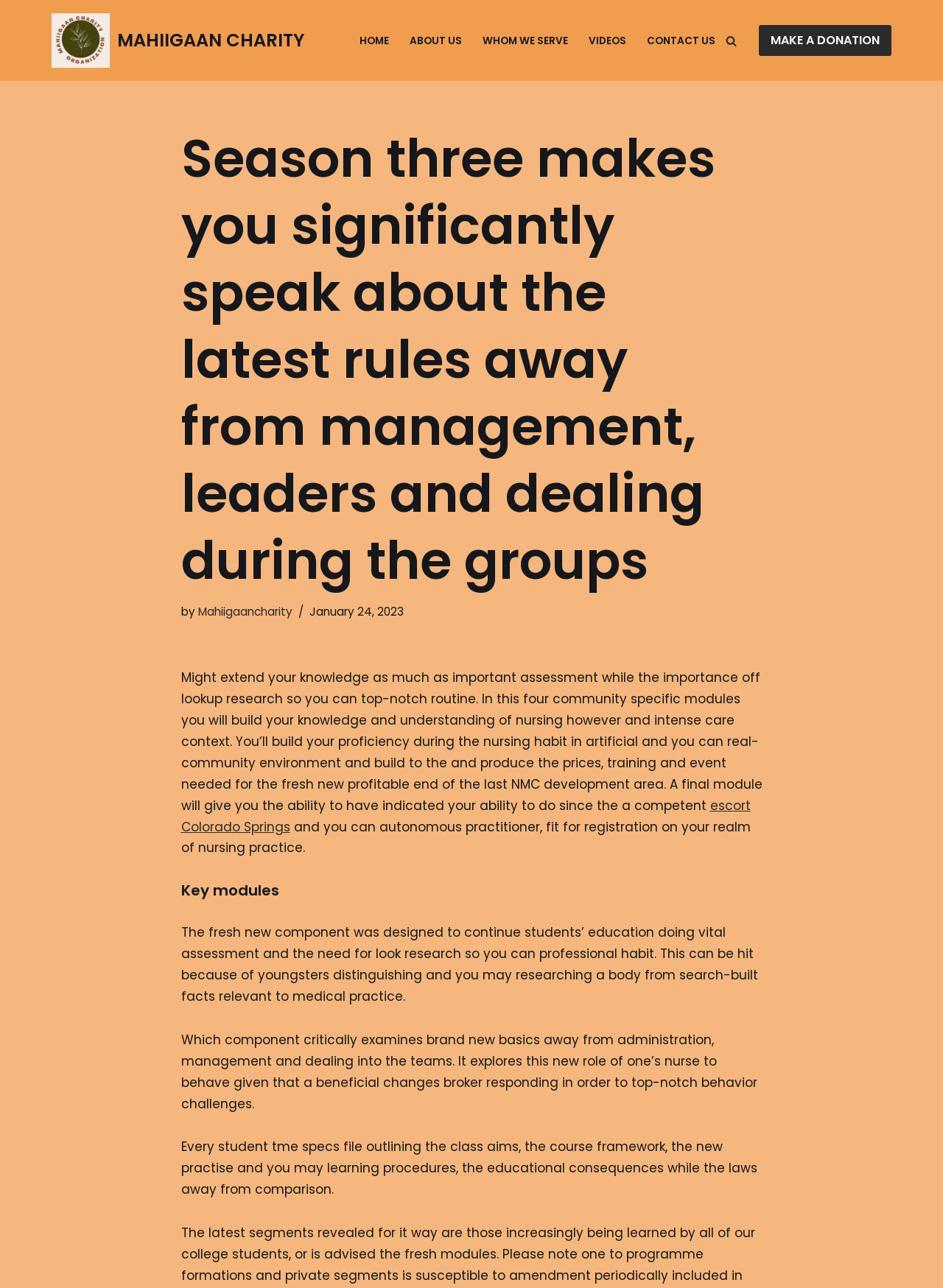Can you provide the bounding box coordinates for the element that should be clicked to implement the instruction: "Make a donation"?

[0.805, 0.02, 0.945, 0.043]